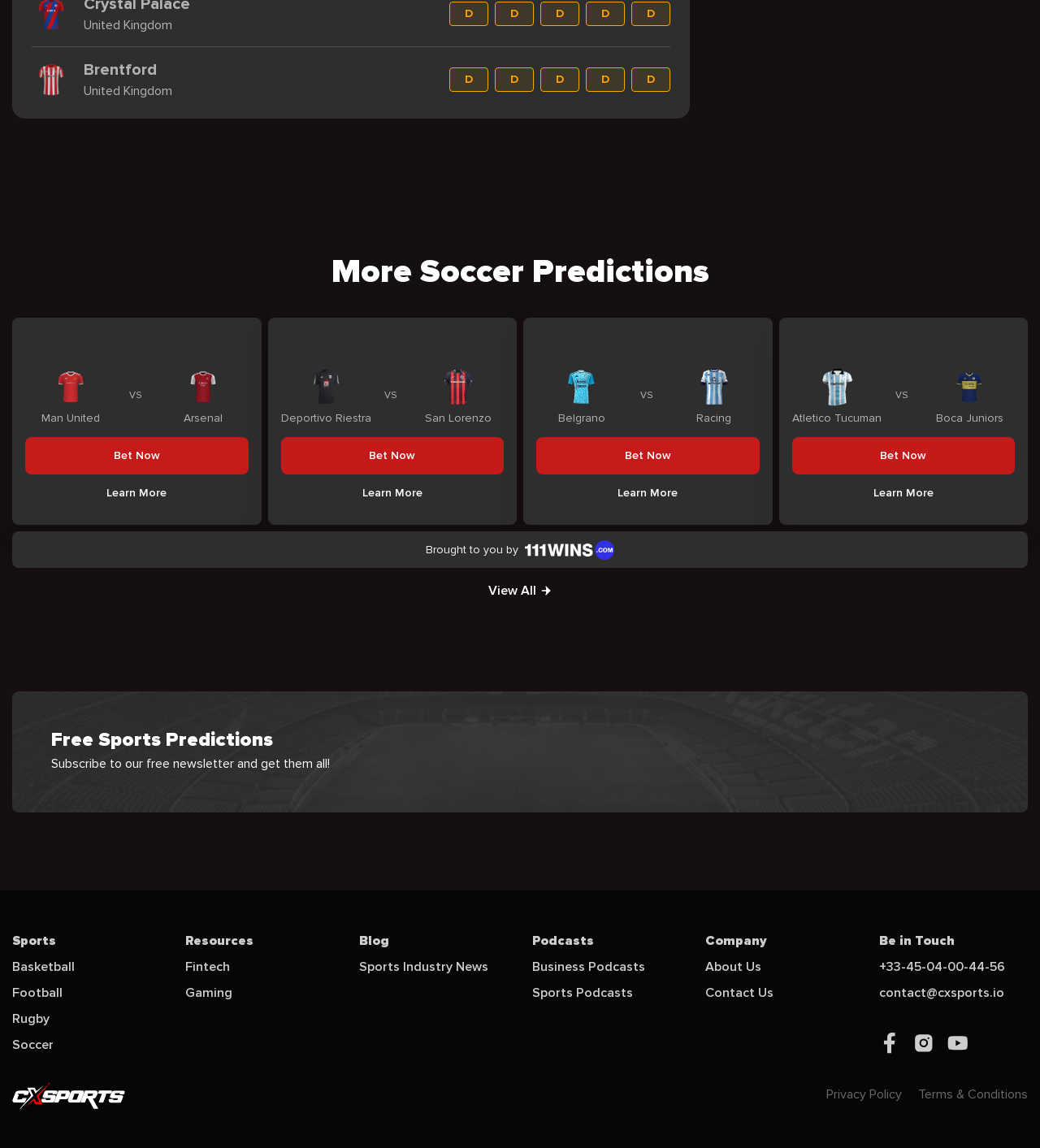Please find the bounding box coordinates of the clickable region needed to complete the following instruction: "Subscribe to the free newsletter". The bounding box coordinates must consist of four float numbers between 0 and 1, i.e., [left, top, right, bottom].

[0.012, 0.602, 0.988, 0.708]